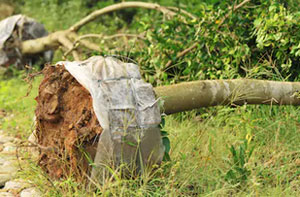What is surrounding the tree?
Please respond to the question with a detailed and informative answer.

The image shows that surrounding the tree are patches of grass, indicating that it was likely removed from a natural or landscaped area, such as a lawn or a garden, where grass is typically found.